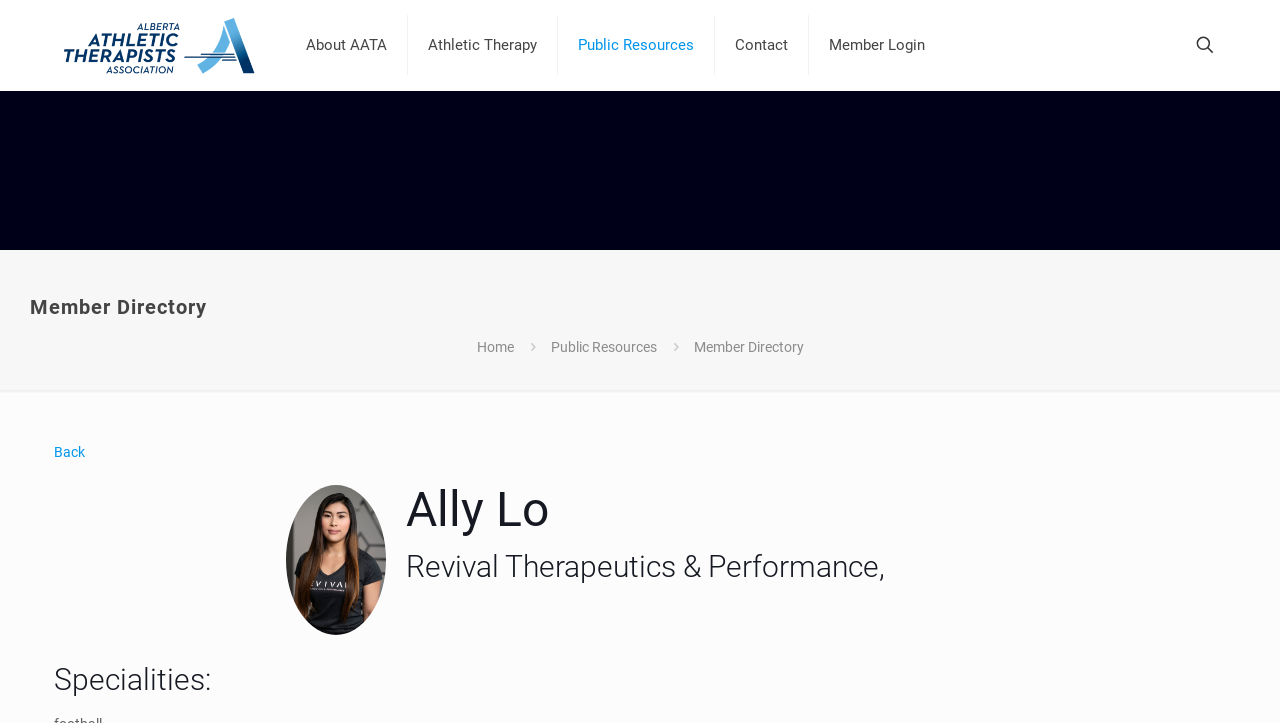How many images are on the page?
Give a comprehensive and detailed explanation for the question.

I counted the images on the page, which are the AATA logo, the search icon, and the image in the member directory section. There are 3 images in total.